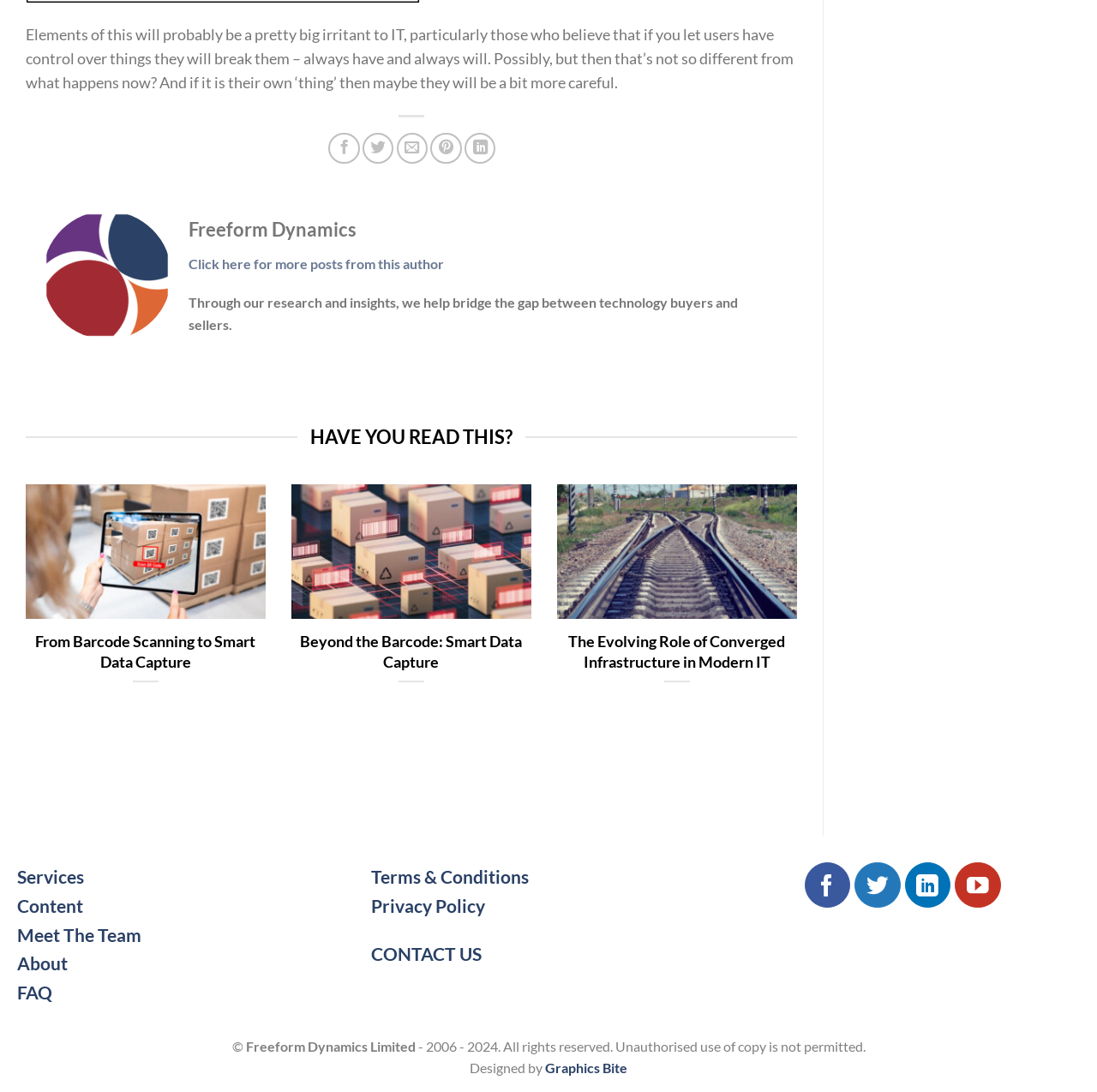Please locate the bounding box coordinates of the element's region that needs to be clicked to follow the instruction: "Click the 'ANATOMY' link". The bounding box coordinates should be provided as four float numbers between 0 and 1, i.e., [left, top, right, bottom].

None